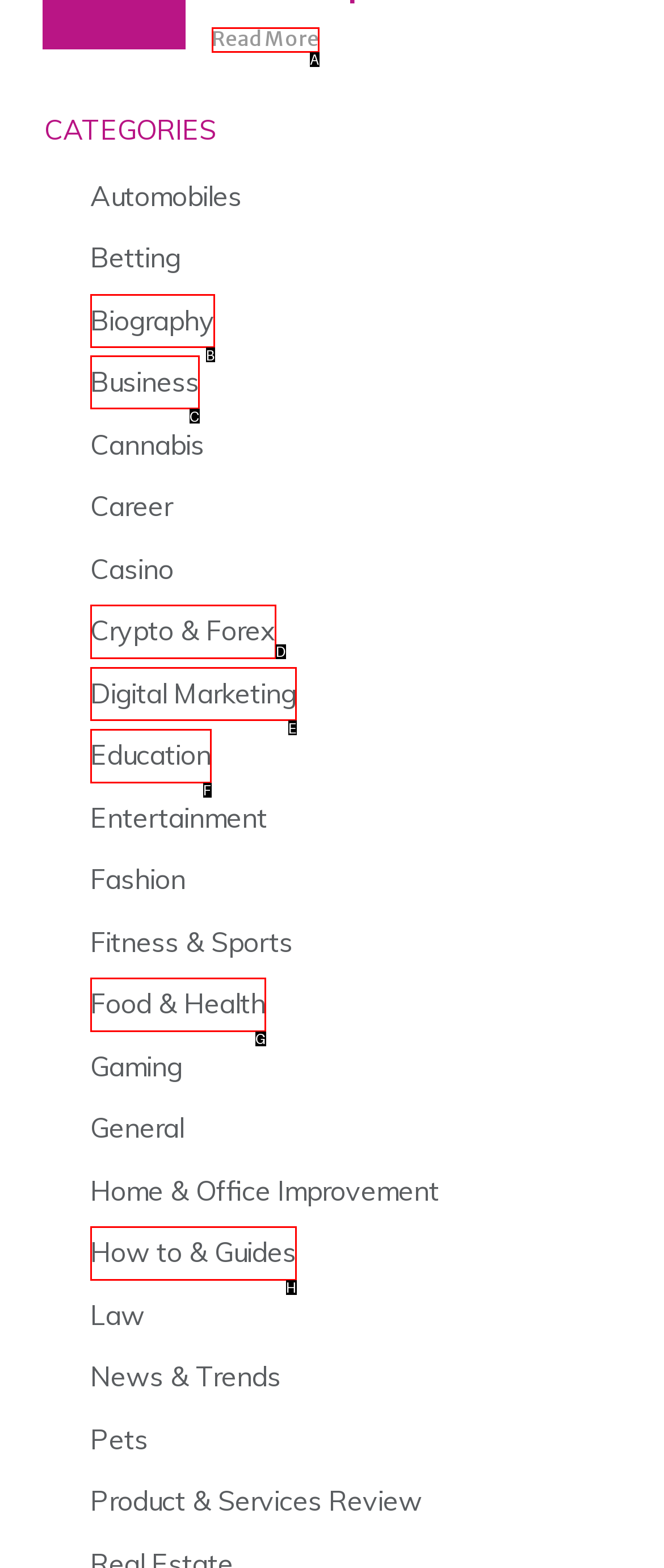Select the appropriate bounding box to fulfill the task: Click on 'Herbalicious: Adding Fresh Herbs to Your Everyday Meals' Respond with the corresponding letter from the choices provided.

None